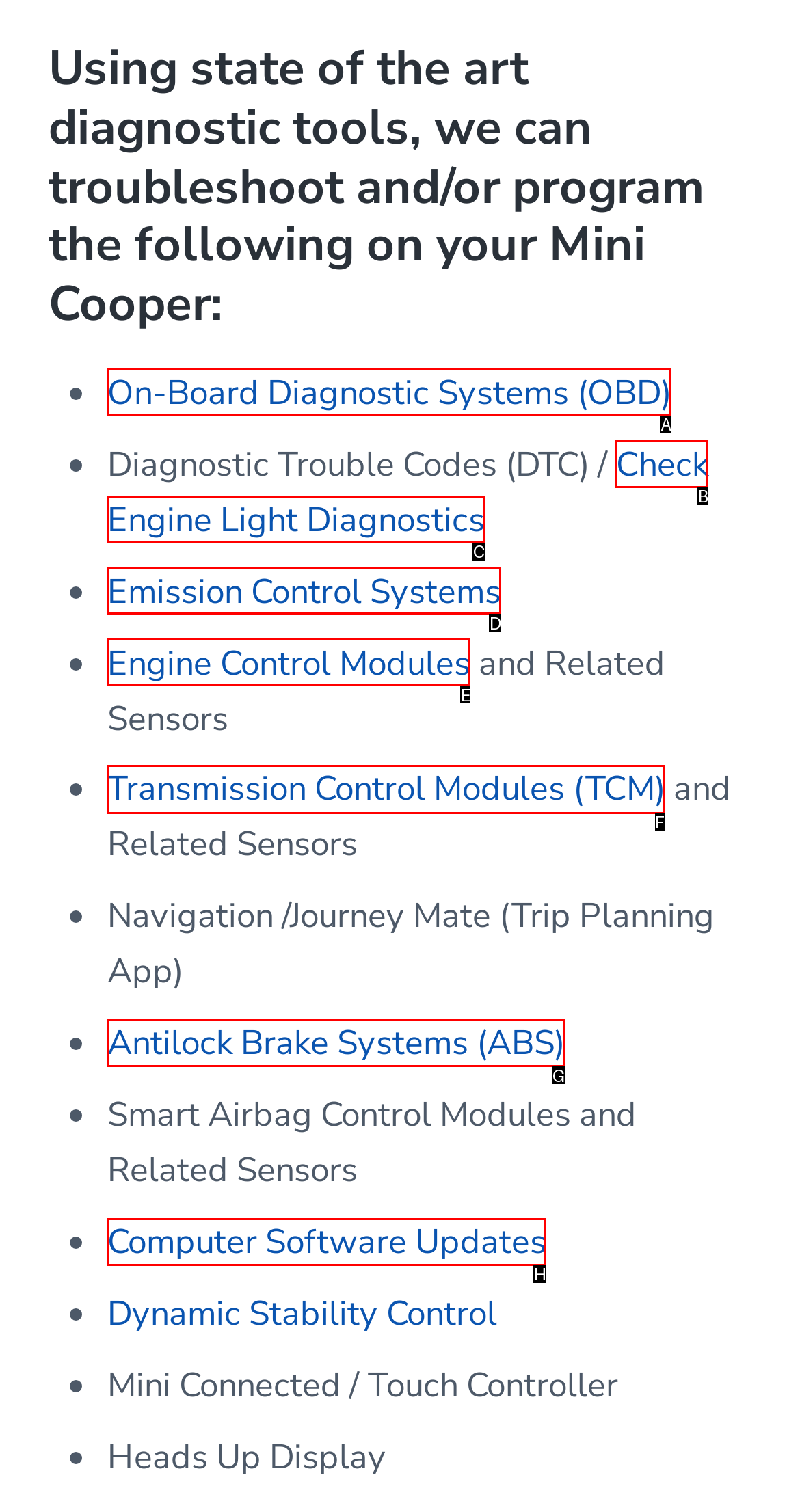Tell me the correct option to click for this task: Explore Transmission Control Modules (TCM)
Write down the option's letter from the given choices.

F